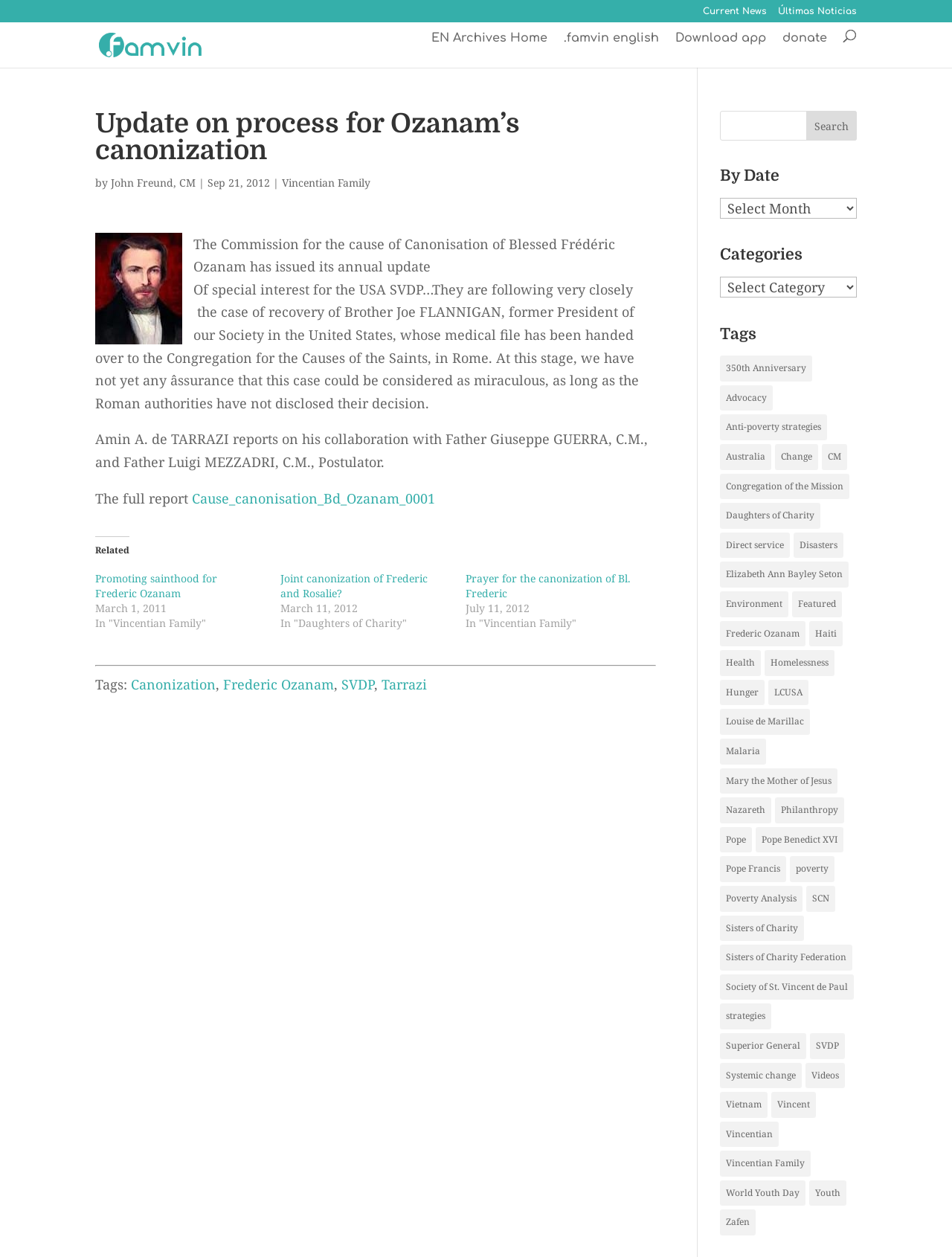Pinpoint the bounding box coordinates of the clickable area necessary to execute the following instruction: "View posts tagged with Canonization". The coordinates should be given as four float numbers between 0 and 1, namely [left, top, right, bottom].

[0.138, 0.537, 0.227, 0.552]